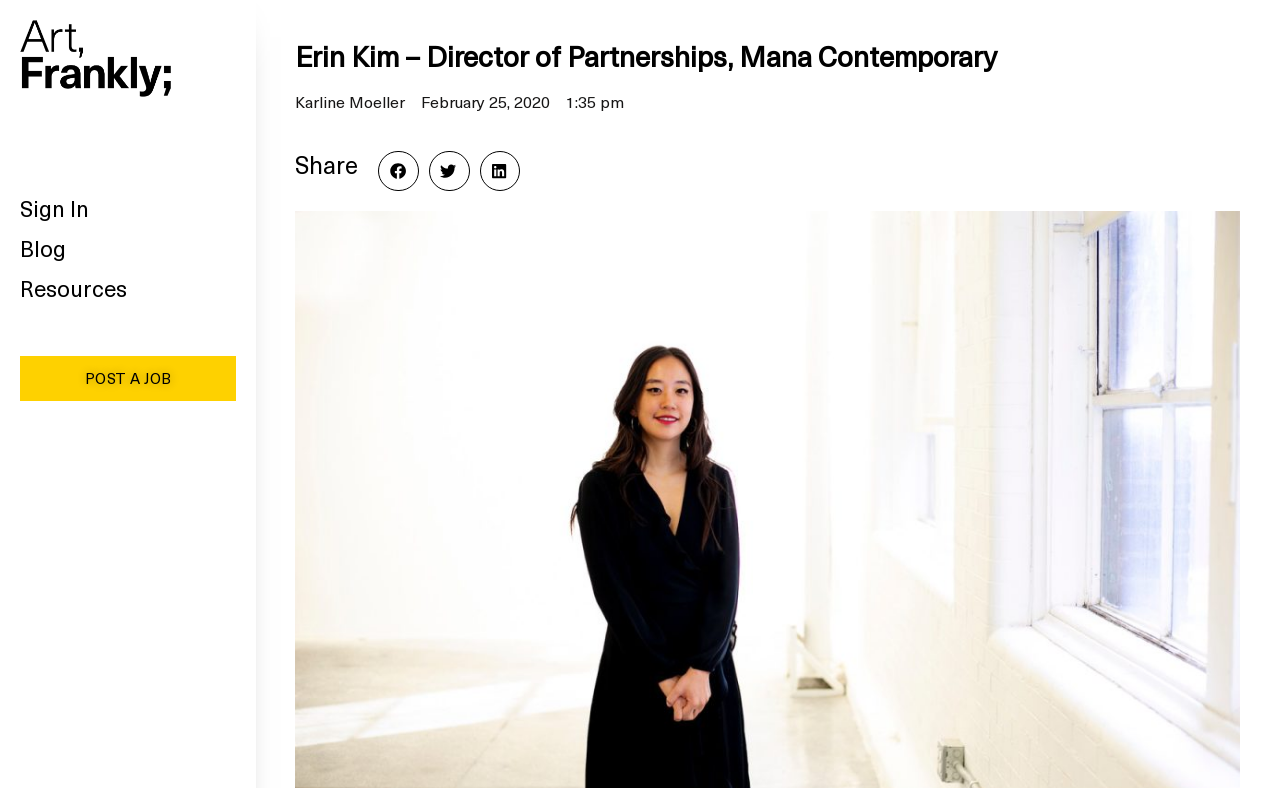Find the bounding box coordinates of the area to click in order to follow the instruction: "Explore Resources".

[0.016, 0.34, 0.099, 0.391]